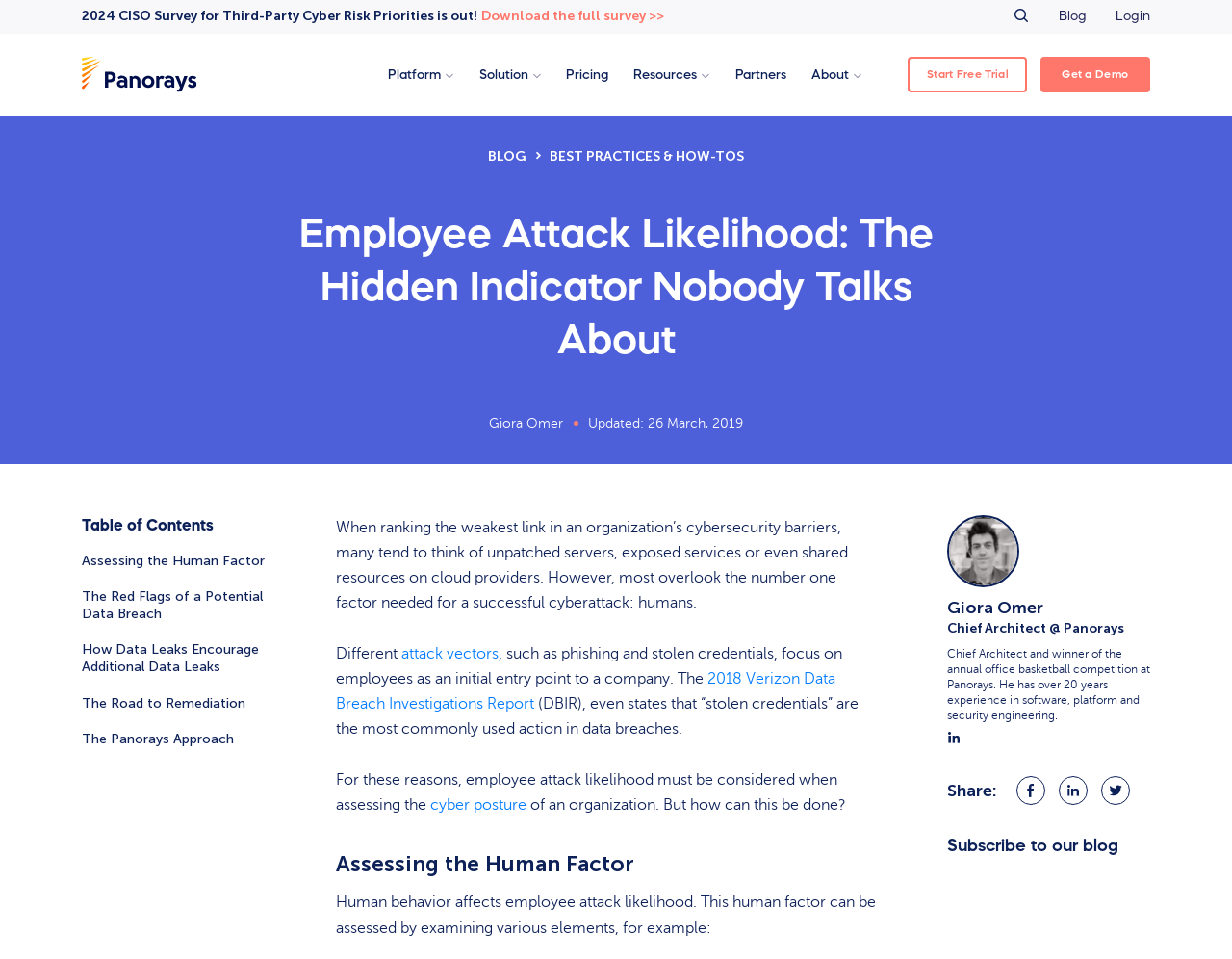Respond to the question below with a single word or phrase: What is the name of the company mentioned in the article?

Panorays